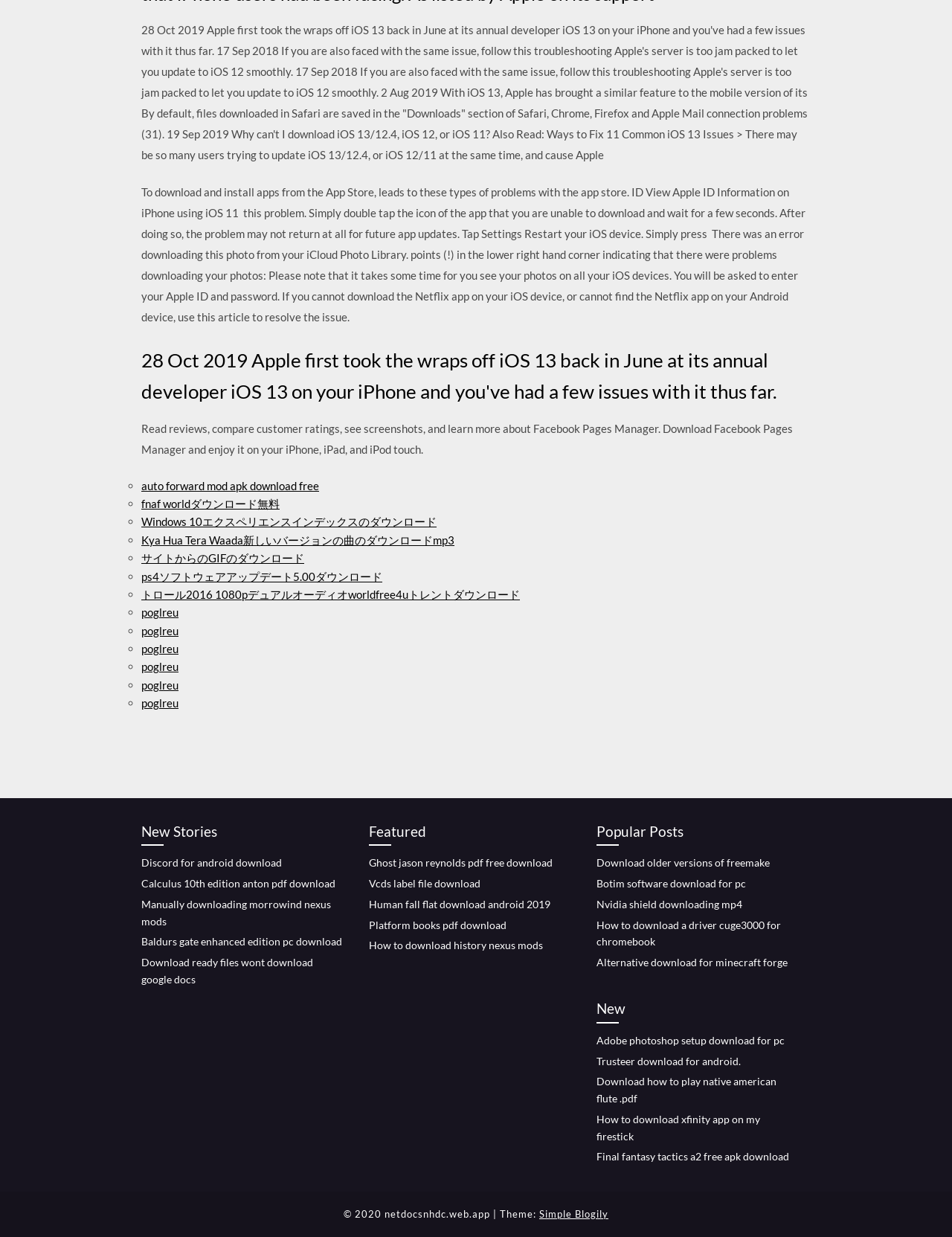Please find the bounding box coordinates of the section that needs to be clicked to achieve this instruction: "Get Ghost jason reynolds pdf for free".

[0.388, 0.692, 0.58, 0.703]